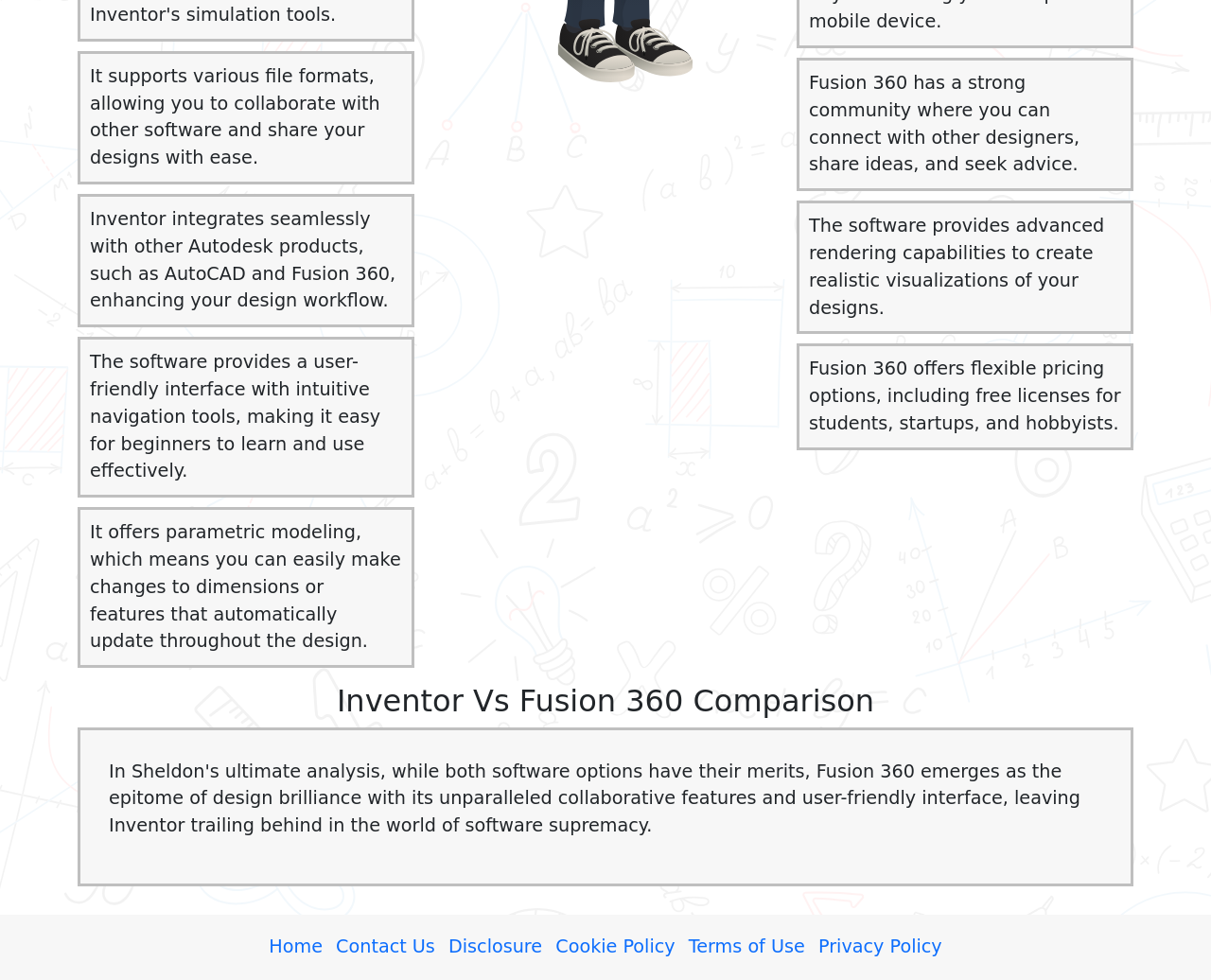Using the image as a reference, answer the following question in as much detail as possible:
What is the purpose of the community in Fusion 360?

The webpage mentions that Fusion 360 has a strong community where users can connect with other designers, share ideas, and seek advice, indicating that the community is a platform for collaboration and knowledge sharing.